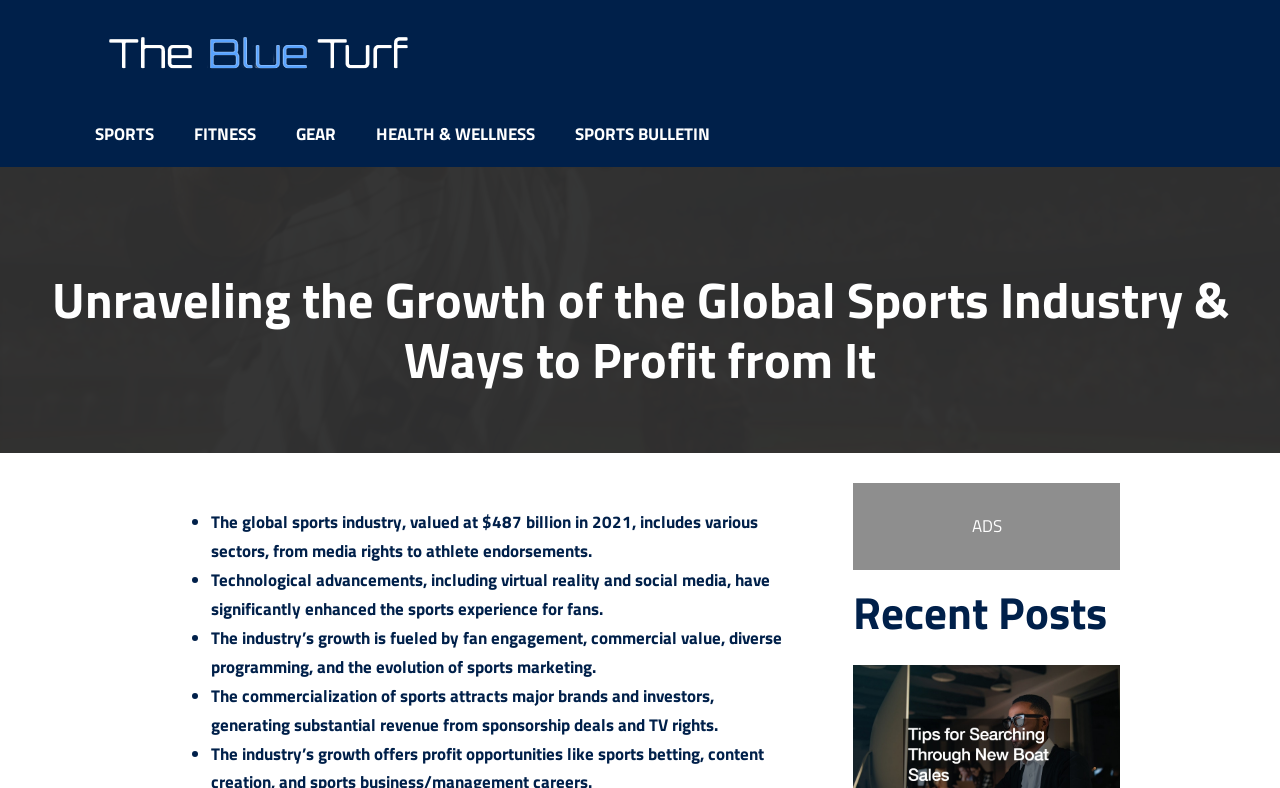What is the value of the global sports industry in 2021?
Using the image as a reference, give a one-word or short phrase answer.

$487 billion